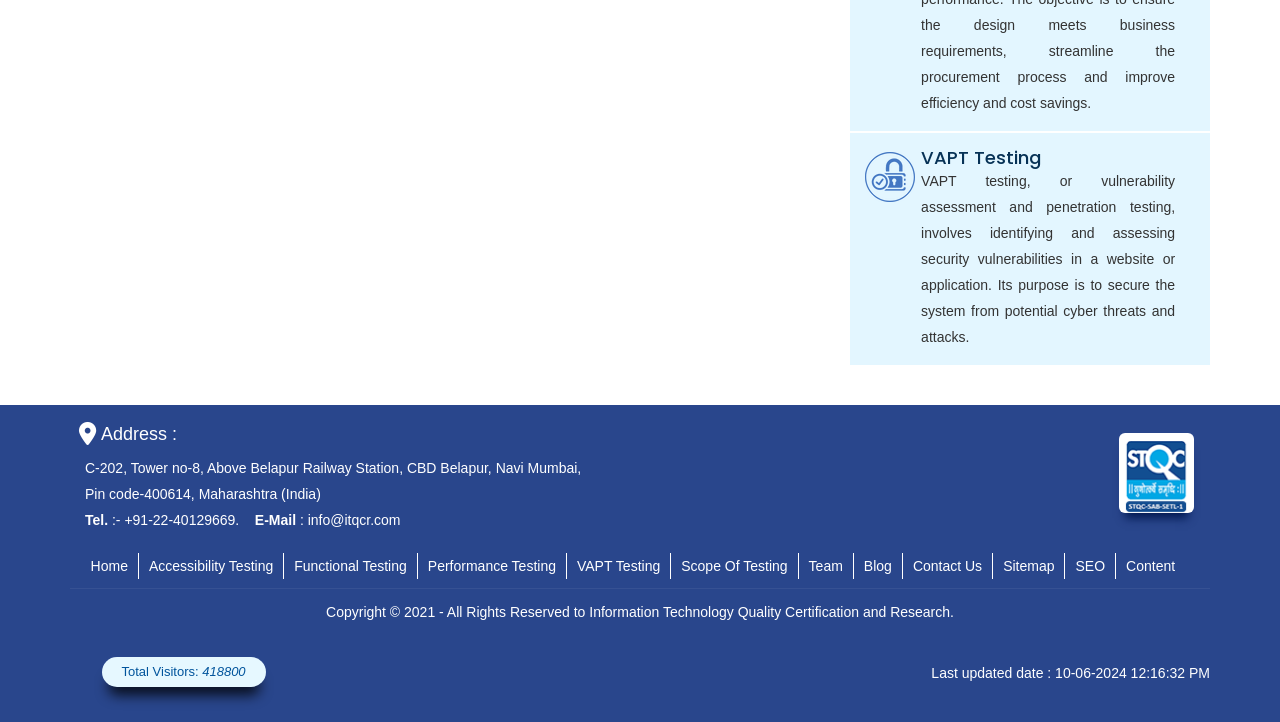Provide a one-word or short-phrase response to the question:
How many visitors have visited the website?

418800